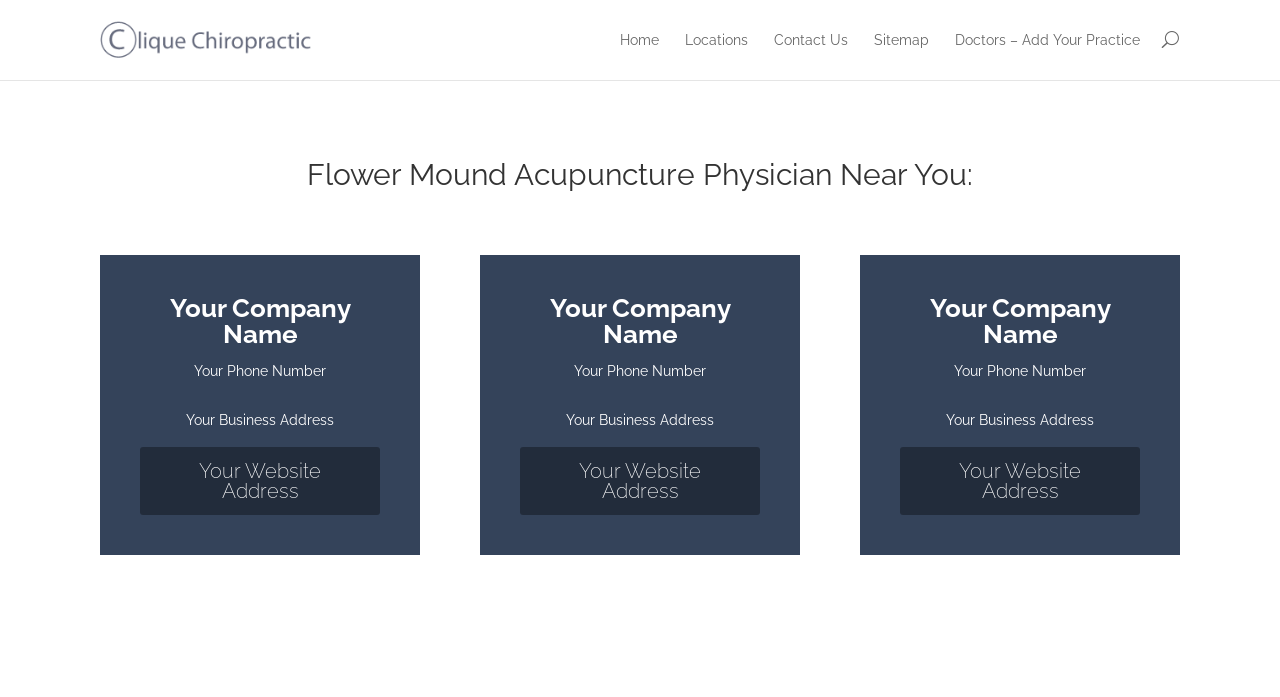Respond to the following question using a concise word or phrase: 
How many navigation links are at the top of the webpage?

5